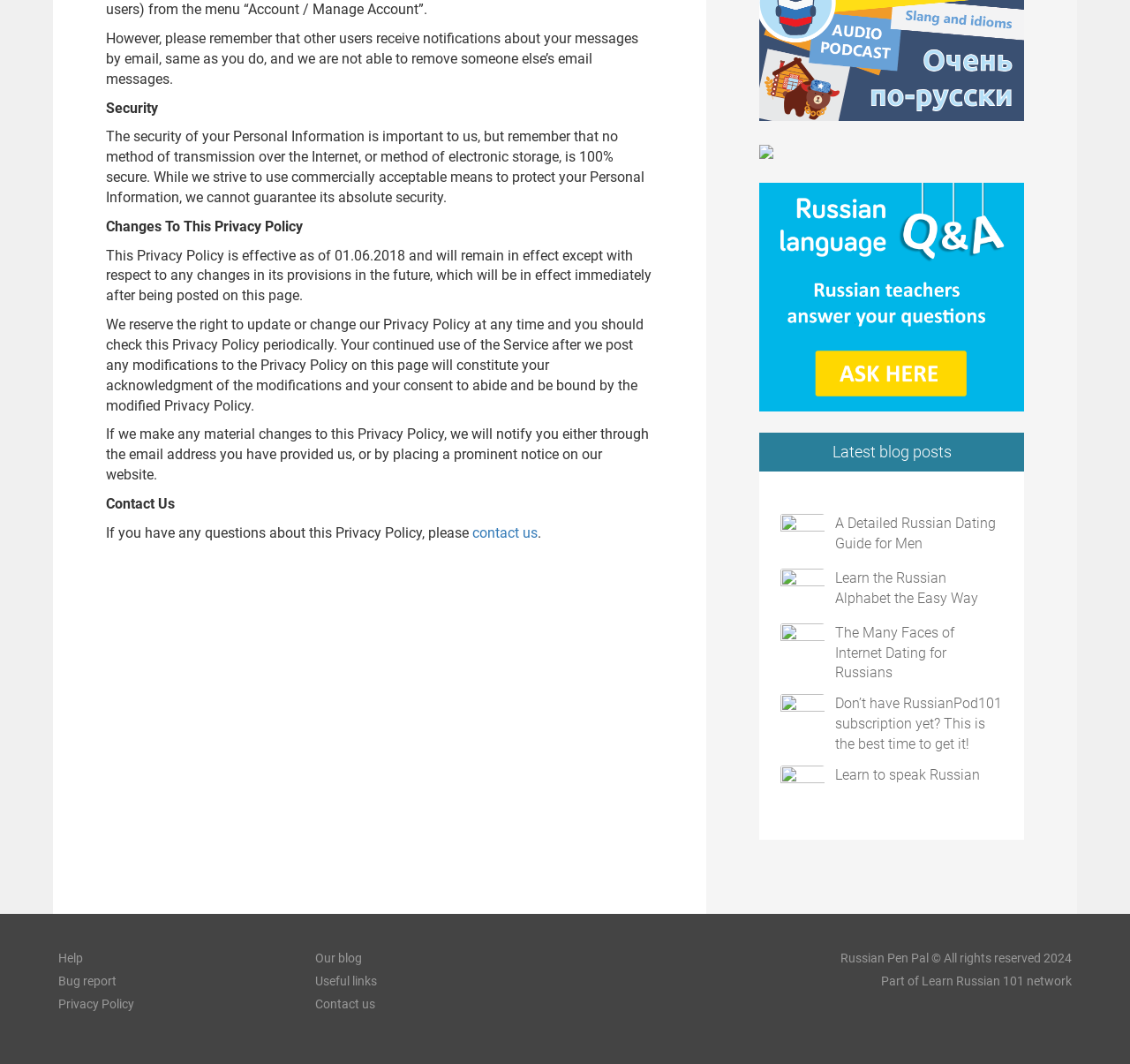From the screenshot, find the bounding box of the UI element matching this description: "Learn to speak Russian". Supply the bounding box coordinates in the form [left, top, right, bottom], each a float between 0 and 1.

[0.739, 0.72, 0.867, 0.736]